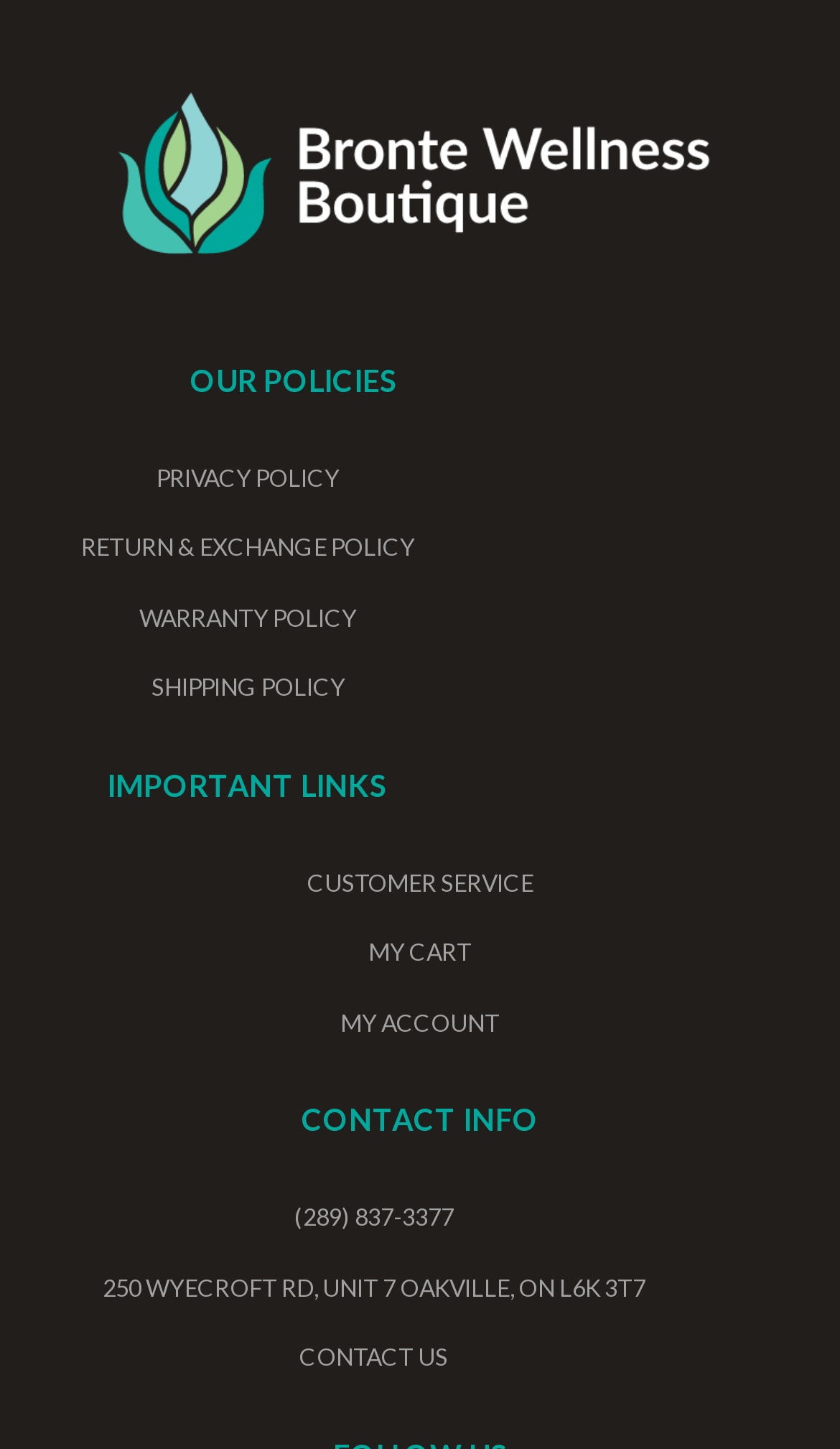What is the phone number listed?
Refer to the image and provide a thorough answer to the question.

The phone number listed is '(289) 837-3377' which is a link element located under the 'CONTACT INFO' static text.